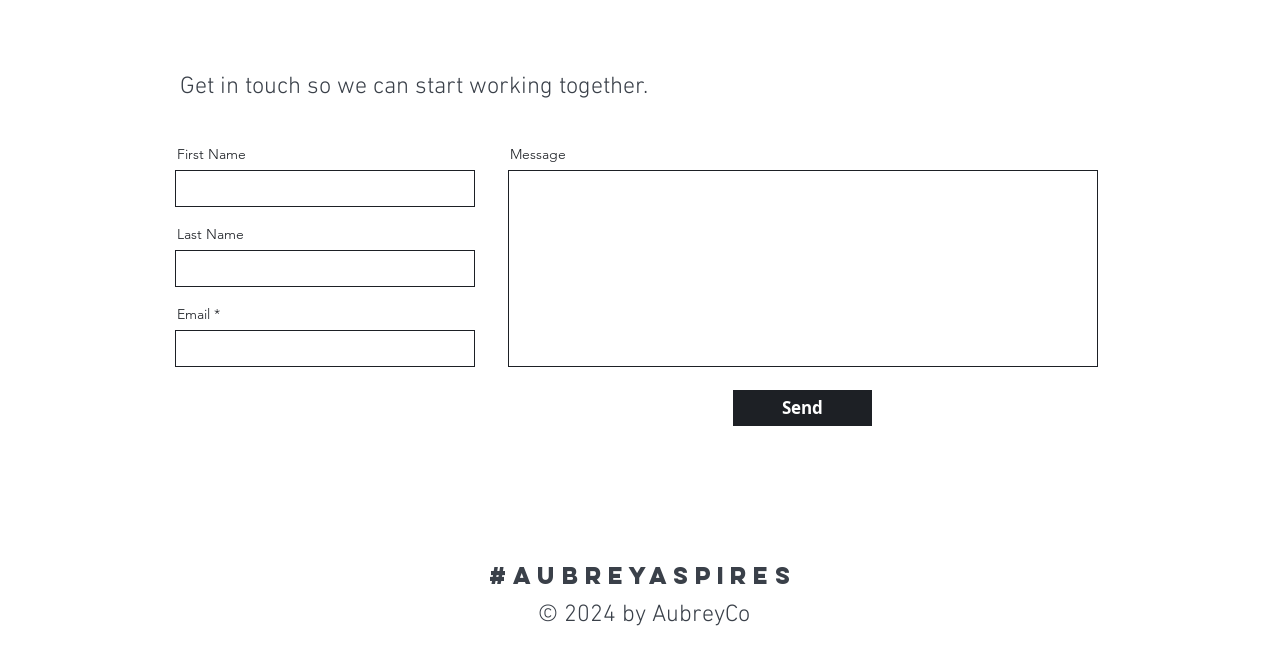Provide a thorough and detailed response to the question by examining the image: 
What is the position of the Send button?

The Send button has a bounding box coordinate of [0.573, 0.594, 0.681, 0.649], indicating that it is located at the bottom right of the form.